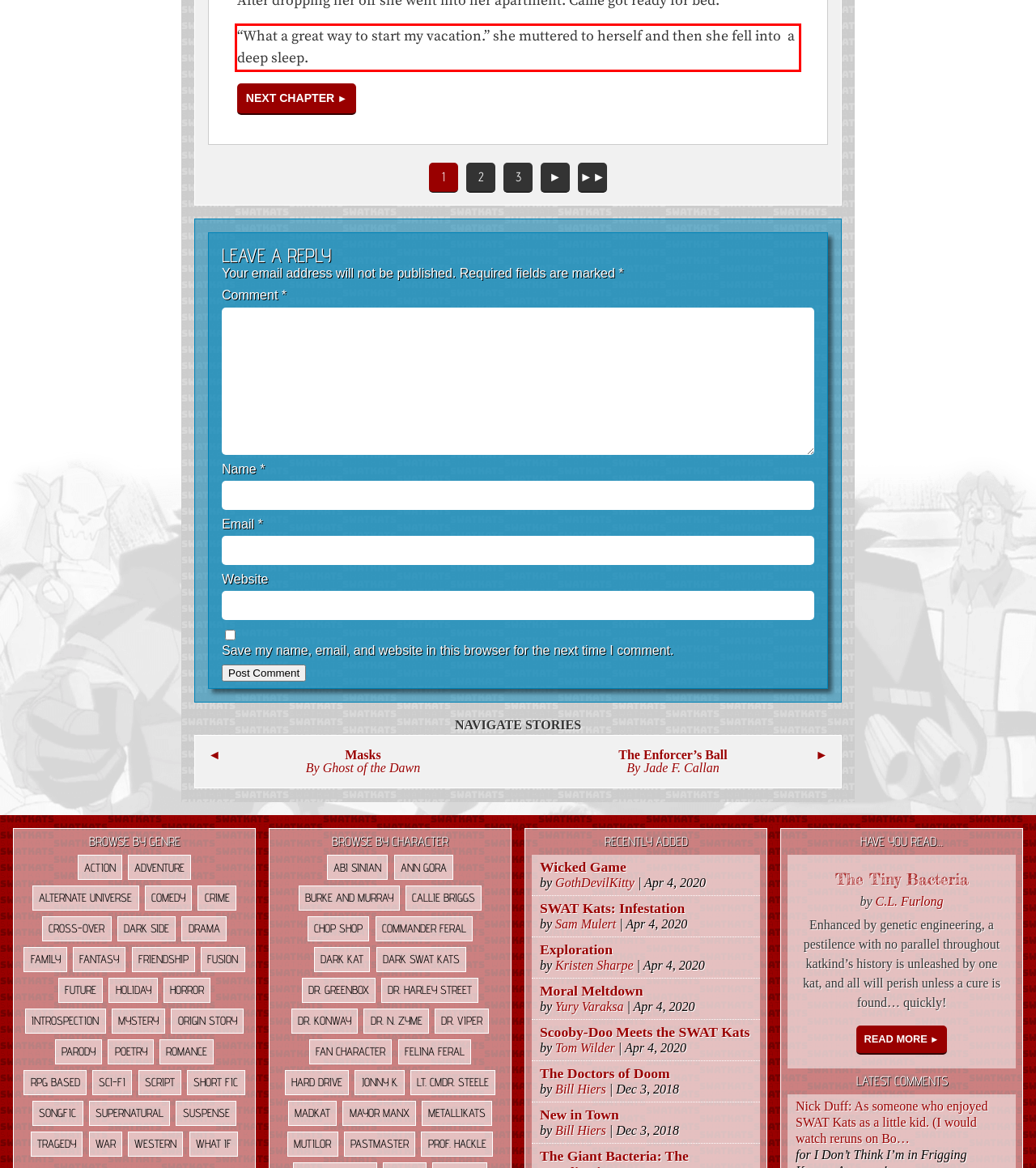You have a webpage screenshot with a red rectangle surrounding a UI element. Extract the text content from within this red bounding box.

“What a great way to start my vacation.” she muttered to herself and then she fell into a deep sleep.